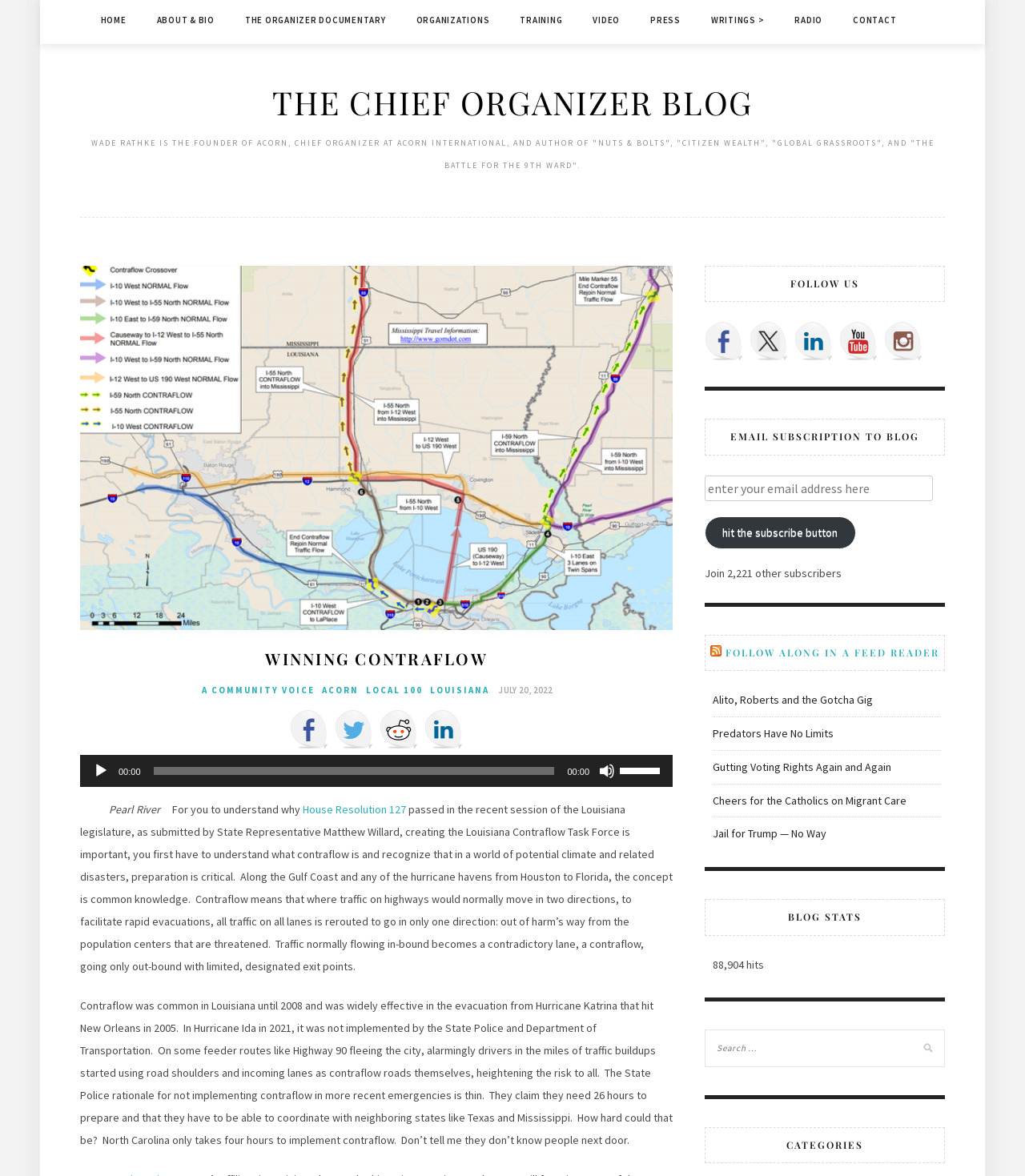Please locate the bounding box coordinates of the element that needs to be clicked to achieve the following instruction: "Click on the SOFAR Cohesive Strategy Logo". The coordinates should be four float numbers between 0 and 1, i.e., [left, top, right, bottom].

None